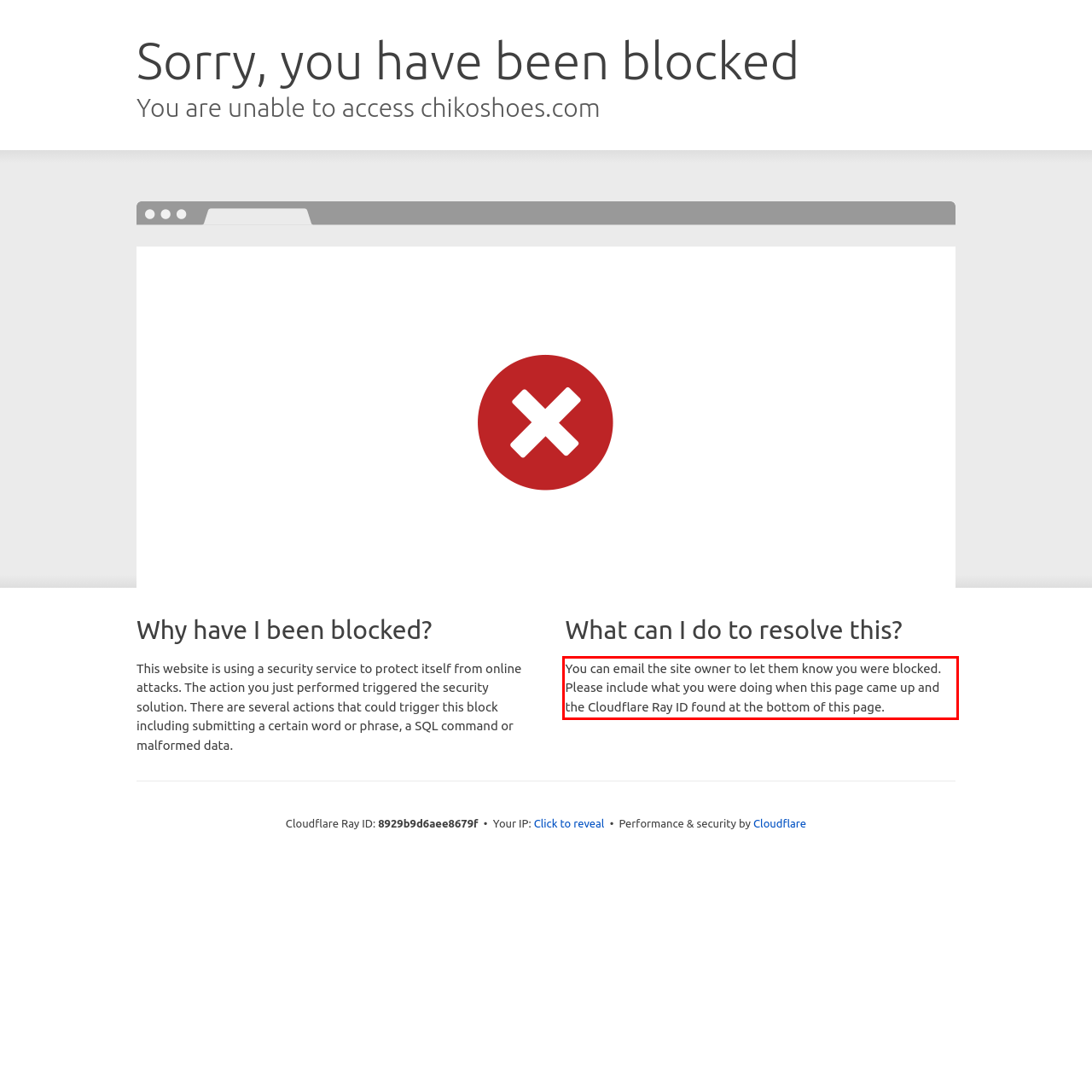You are provided with a screenshot of a webpage that includes a red bounding box. Extract and generate the text content found within the red bounding box.

You can email the site owner to let them know you were blocked. Please include what you were doing when this page came up and the Cloudflare Ray ID found at the bottom of this page.